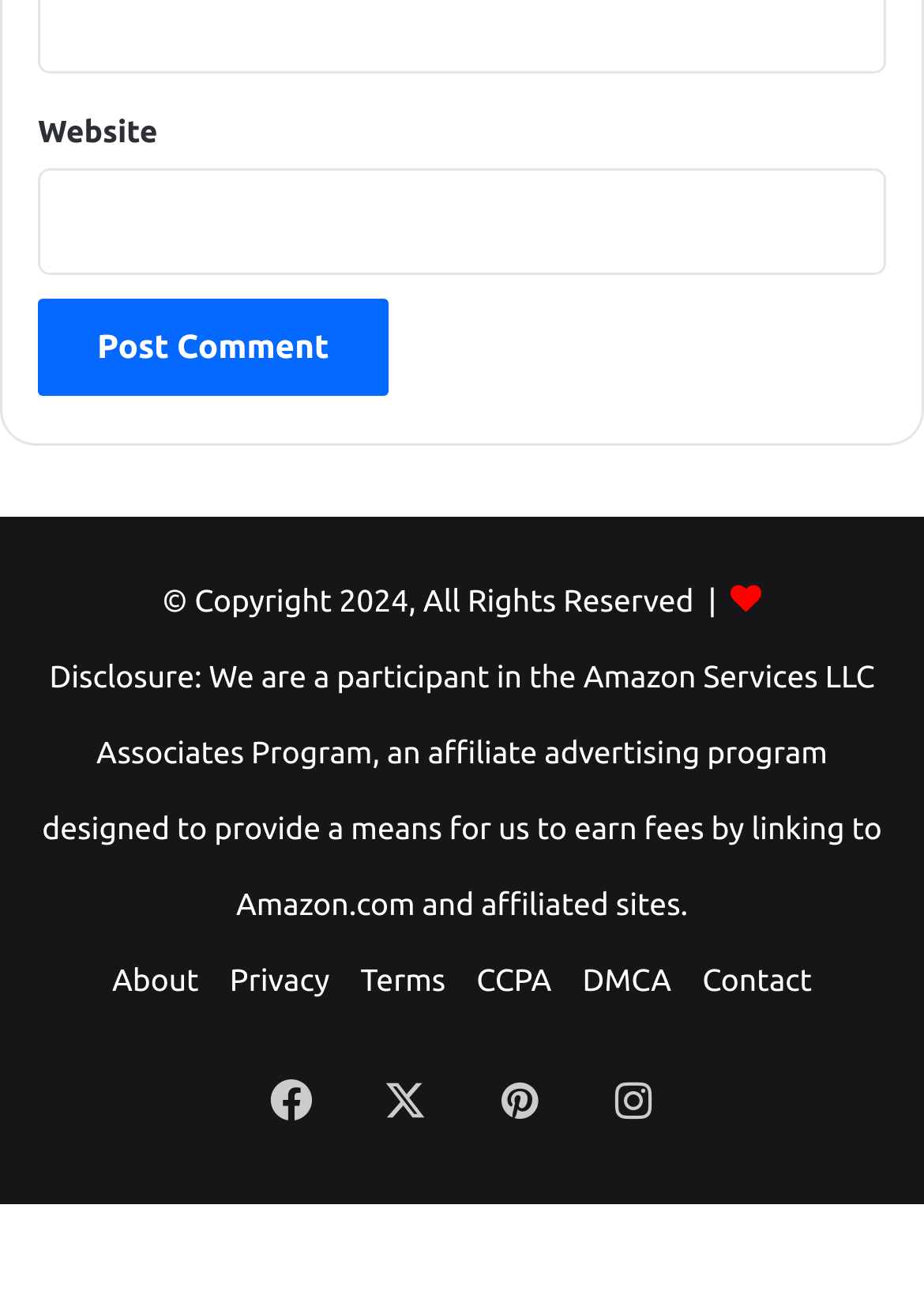Identify the bounding box coordinates of the clickable region to carry out the given instruction: "Enter website".

[0.041, 0.13, 0.959, 0.212]